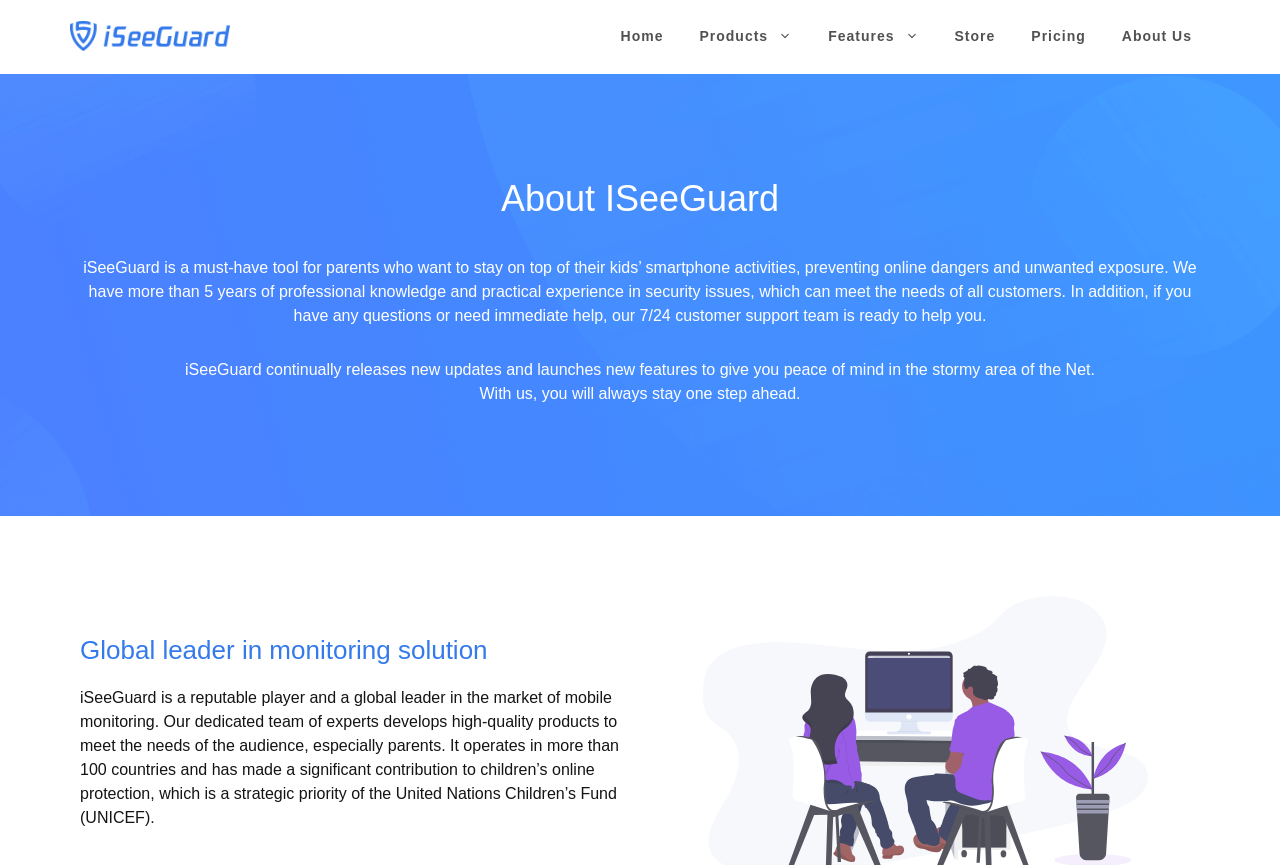What is the priority of the United Nations Children's Fund (UNICEF)?
Can you provide a detailed and comprehensive answer to the question?

According to the webpage, iSeeGuard has made a significant contribution to children's online protection, which is a strategic priority of the United Nations Children's Fund (UNICEF).